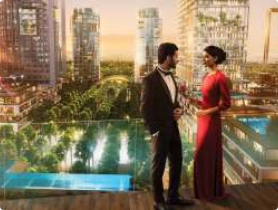Elaborate on all the key elements and details present in the image.

The image captures a romantic moment between a couple dressed elegantly in formal attire, set against a stunning urban landscape. They are standing on a balcony, overlooking a beautiful view of a futuristic cityscape characterized by modern skyscrapers and lush greenery. The vibrant colors of the sunset in the background enhance the romantic atmosphere, while the couple's engaging gesture suggests a luxurious lifestyle associated with the iconic One Za’abeel project. This development, located in the business district of Za'abeel, is known for its high-end features, including residential towers and a hotel from the renowned One&Only brand.